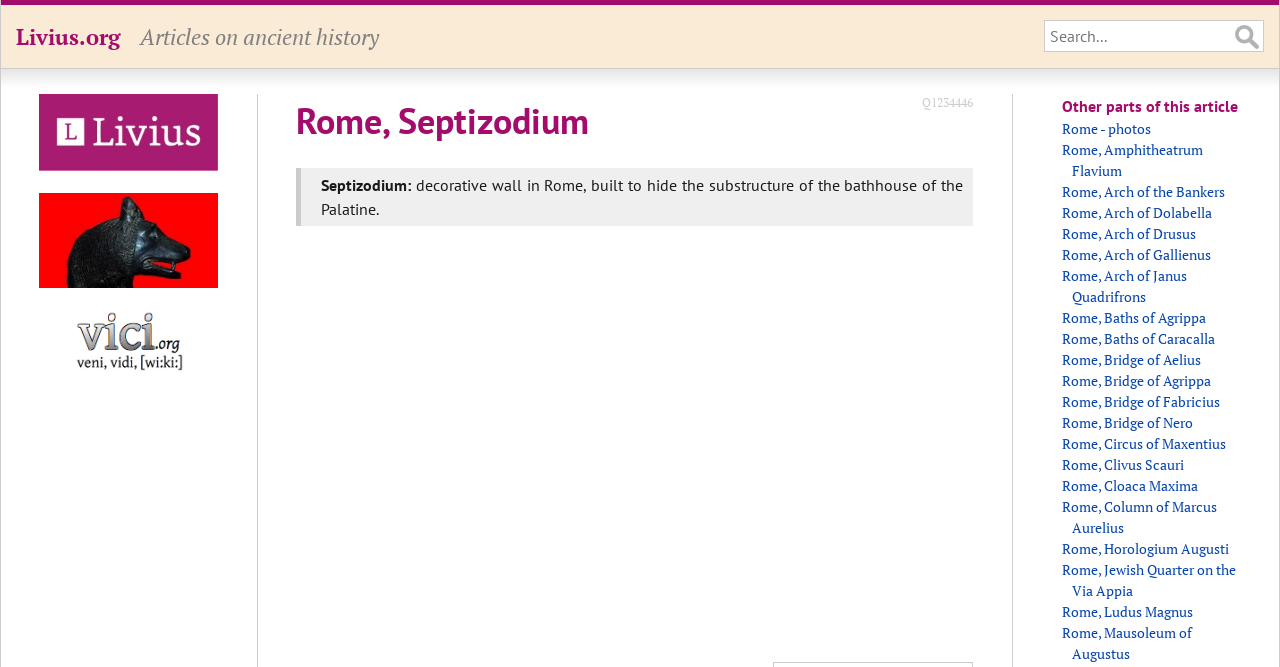What is the name of the website?
Please provide an in-depth and detailed response to the question.

The name of the website can be found in the top-left corner of the webpage, where it says 'Livius.org' in a link format.